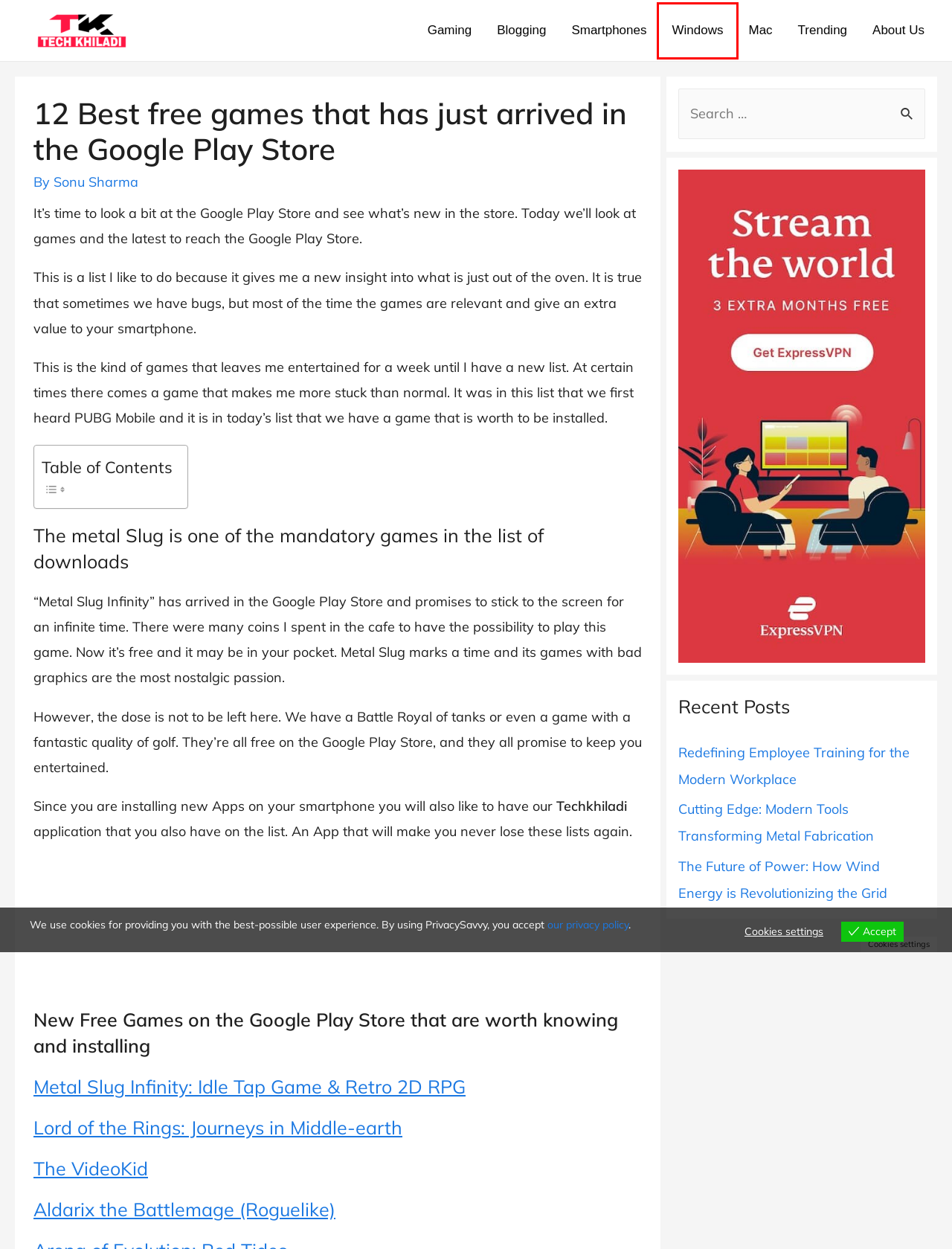You are presented with a screenshot of a webpage that includes a red bounding box around an element. Determine which webpage description best matches the page that results from clicking the element within the red bounding box. Here are the candidates:
A. Smartphones - Tech Khiladi
B. Privacy Policy - Tech Khiladi
C. Redefining Employee Training for the Modern Workplace - Tech Khiladi
D. Windows - Tech Khiladi
E. Blogging - Tech Khiladi
F. Sonu Sharma - Tech Khiladi
G. Cutting Edge: Modern Tools Transforming Metal Fabrication - Tech Khiladi
H. Gaming - Tech Khiladi

D